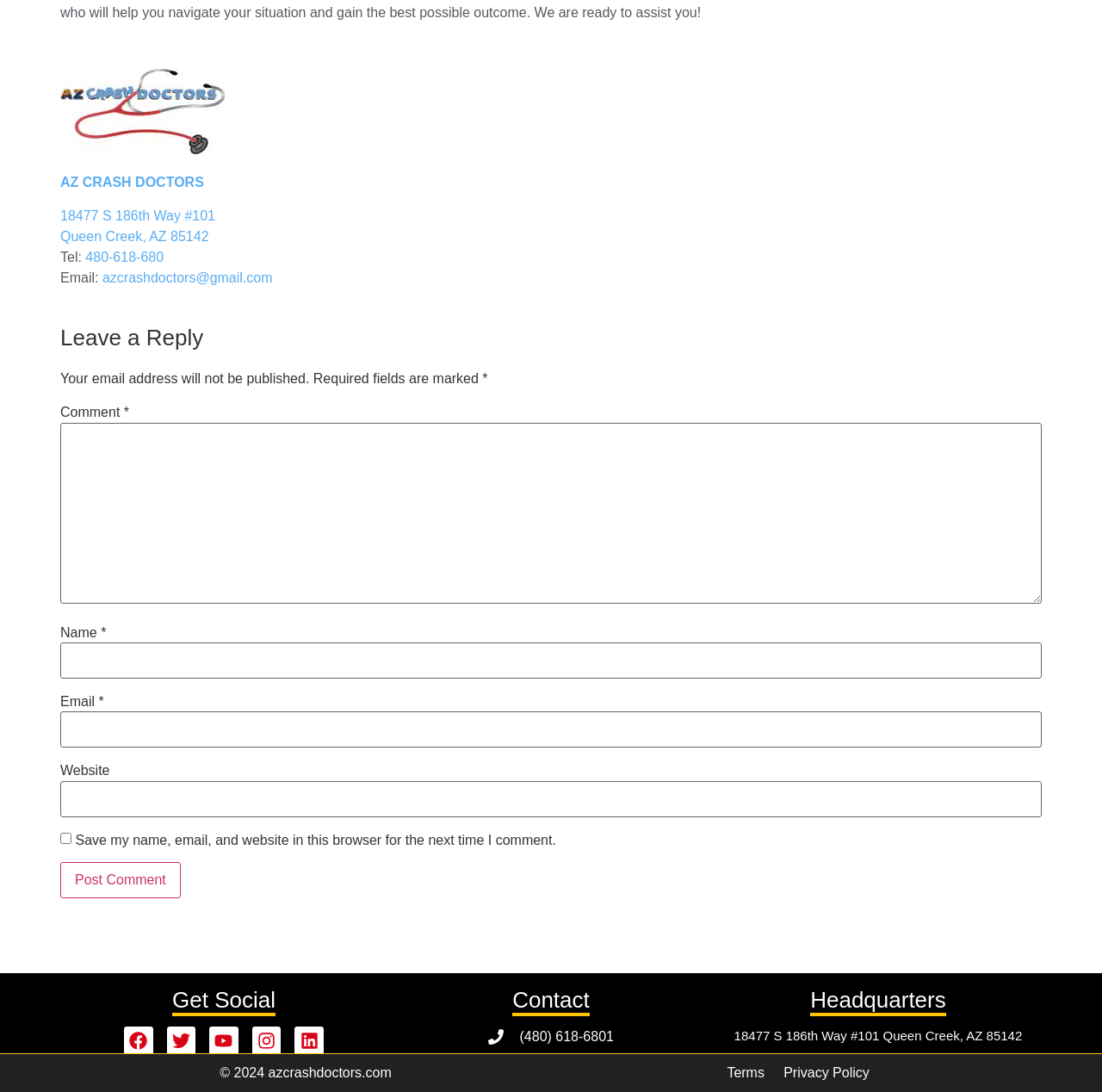Use a single word or phrase to answer this question: 
What social media platforms can users follow the medical practice on?

Facebook, Twitter, Youtube, Instagram, Linkedin